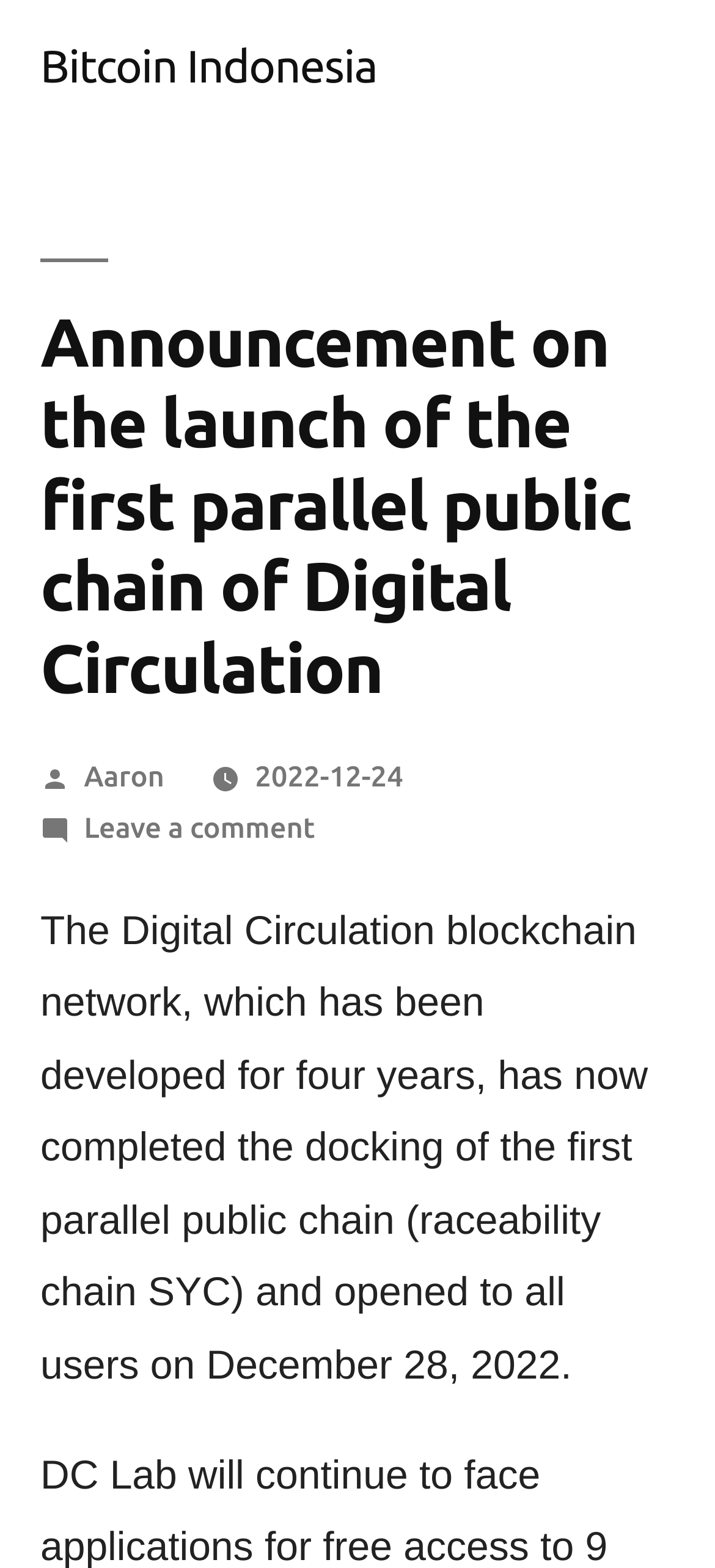Determine the bounding box coordinates for the UI element described. Format the coordinates as (top-left x, top-left y, bottom-right x, bottom-right y) and ensure all values are between 0 and 1. Element description: Bitcoin Indonesia

[0.056, 0.026, 0.527, 0.058]